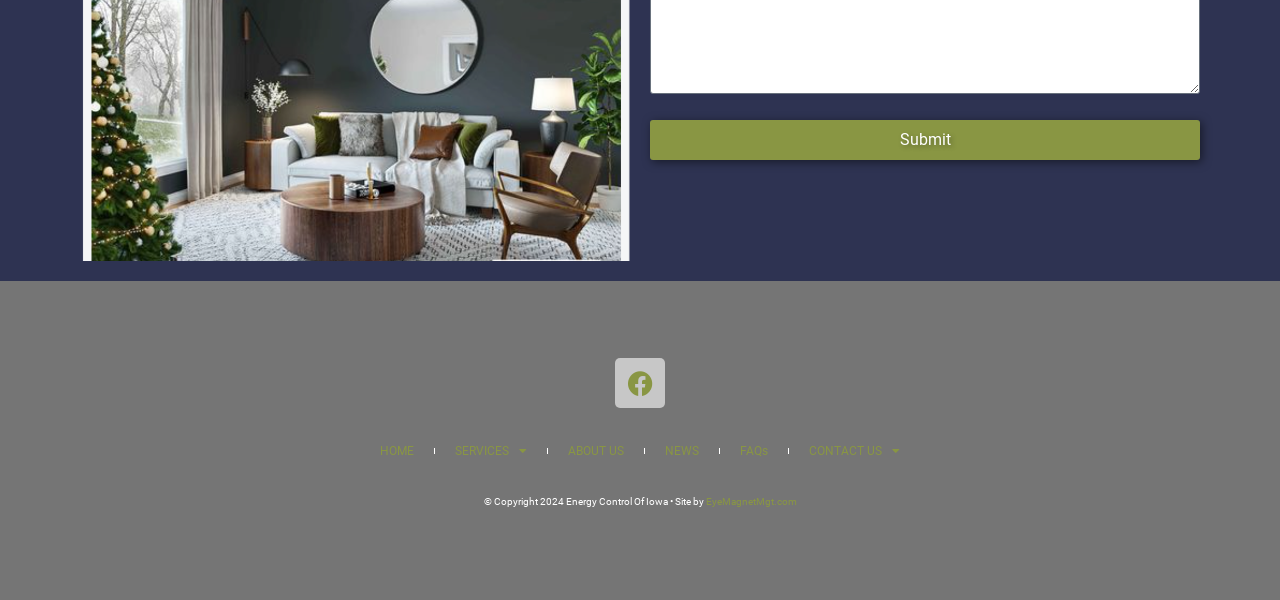How many social media links are available?
Answer the question with a detailed and thorough explanation.

I counted the number of social media links available on the webpage, and I found one link to Facebook.